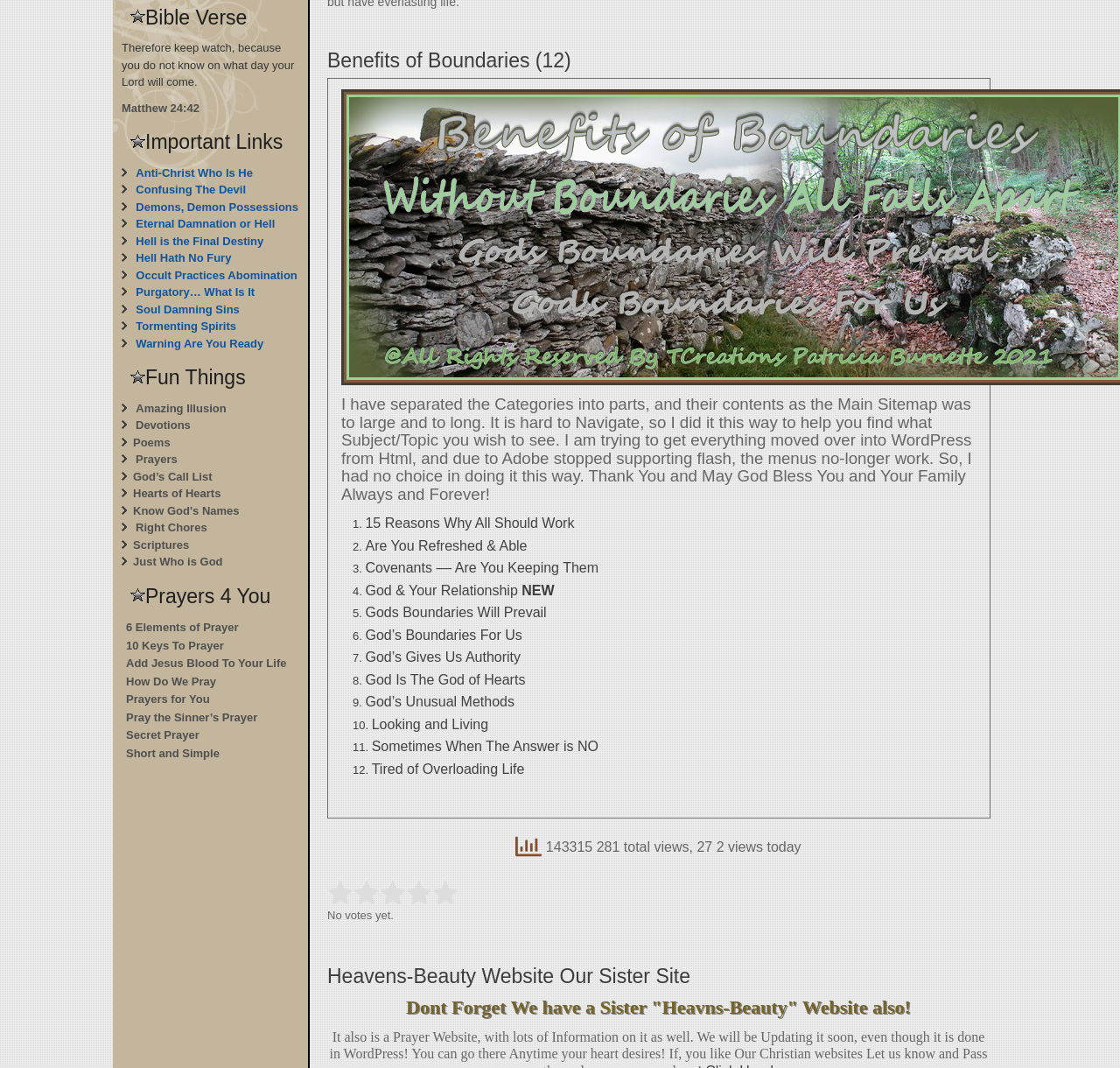Determine the bounding box for the UI element that matches this description: "10 Keys To Prayer".

[0.112, 0.598, 0.2, 0.611]